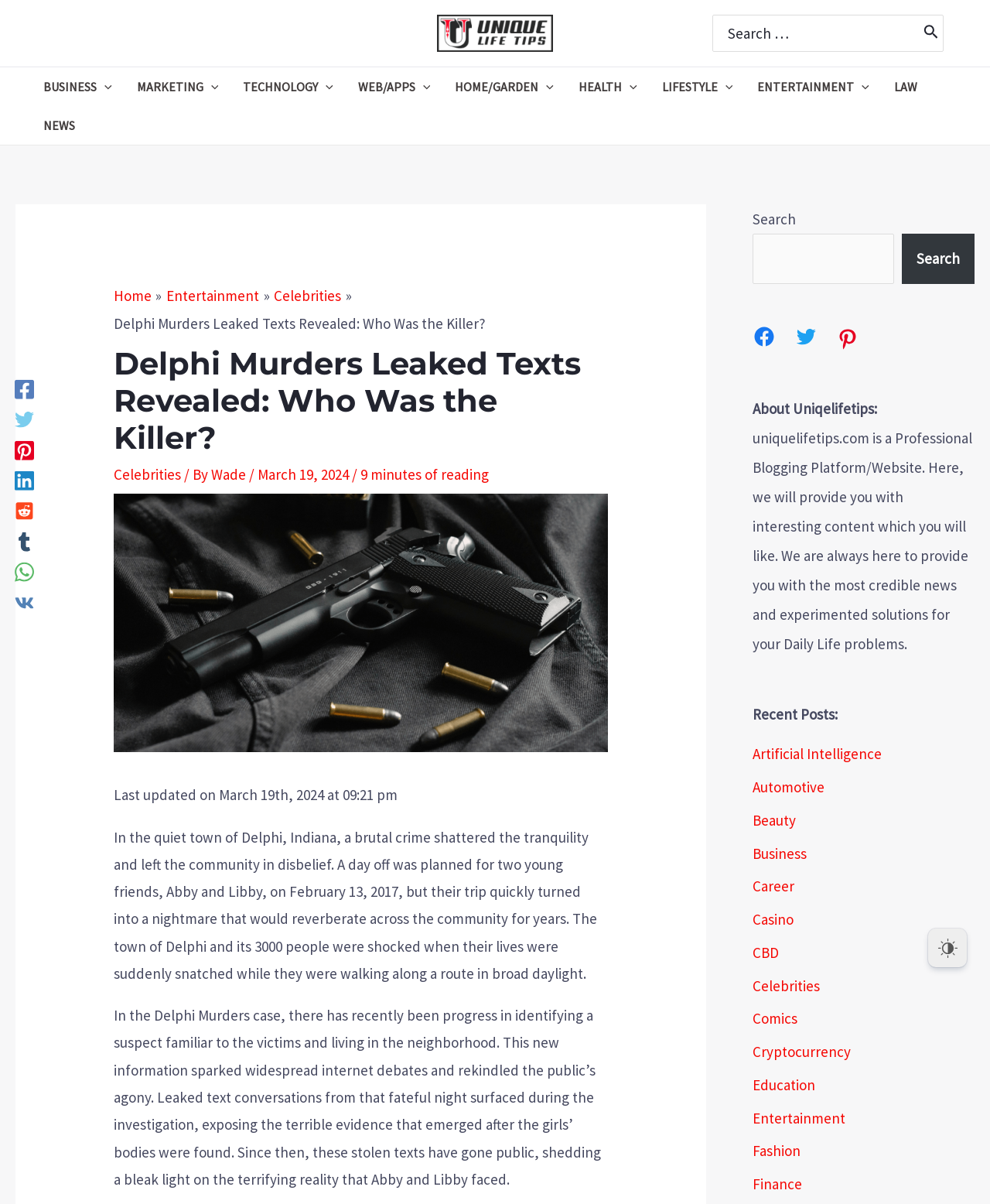Pinpoint the bounding box coordinates of the clickable element needed to complete the instruction: "Click on Contact Us". The coordinates should be provided as four float numbers between 0 and 1: [left, top, right, bottom].

None